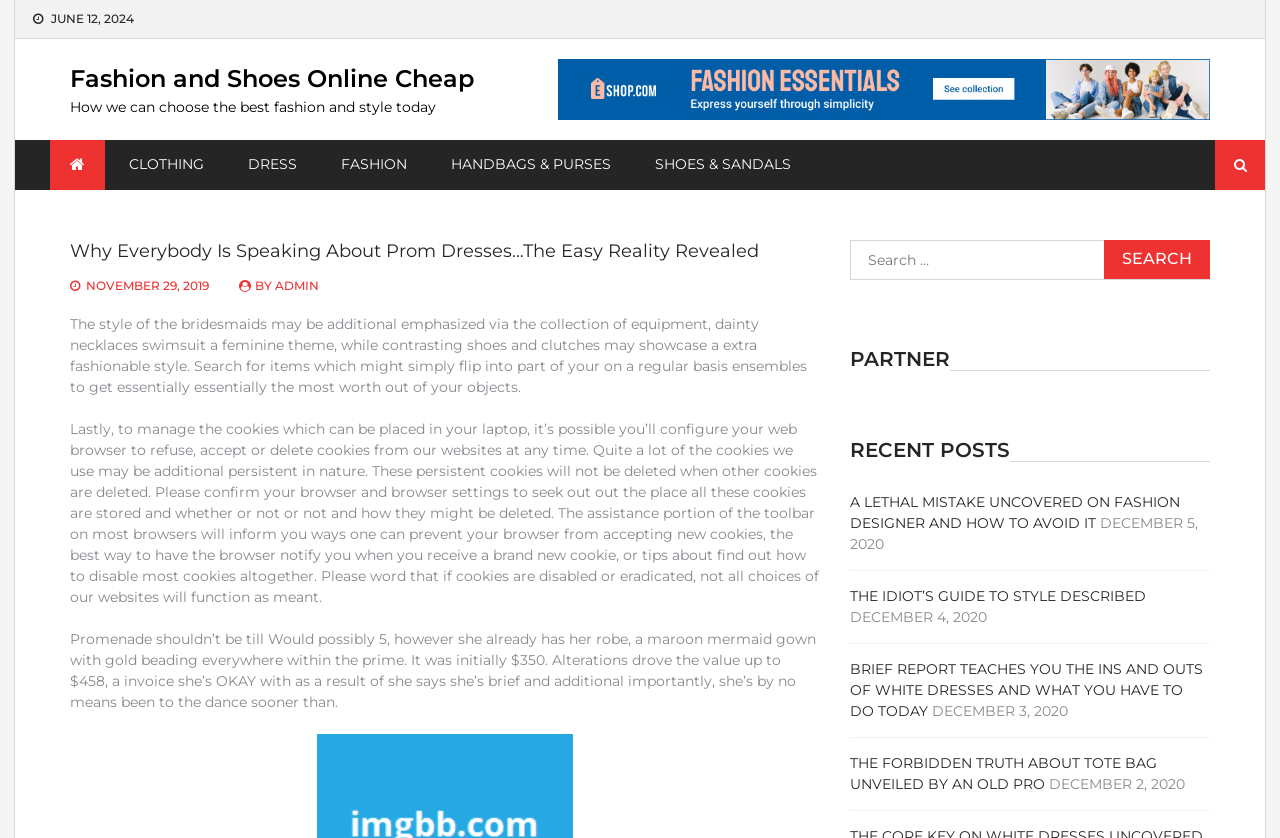Describe all visible elements and their arrangement on the webpage.

This webpage appears to be a fashion blog or online magazine, with a focus on prom dresses and fashion trends. At the top of the page, there is a header section with a title "Why Everybody Is Speaking About Prom Dresses…The Easy Reality Revealed" and a date "JUNE 12, 2024". Below the header, there are several links to different categories, including "CLOTHING", "DRESS", "FASHION", "HANDBAGS & PURSES", and "SHOES & SANDALS". 

On the top right corner, there is a search bar with a button labeled "Search". Below the search bar, there is a section with a heading "PARTNER" and another section with a heading "RECENT POSTS". The "RECENT POSTS" section contains a list of links to recent articles, each with a title and a date.

The main content of the page is divided into several sections. The first section discusses the style of bridesmaids and how to choose the right fashion and style. The second section appears to be a disclaimer or terms of use, discussing cookies and how to manage them. The third section is a personal story about a girl who has already bought her prom dress, a maroon mermaid gown with gold beading.

Throughout the page, there are several images, including a logo or icon for "Fashion and Shoes Online Cheap" and a search icon. The overall layout is organized, with clear headings and concise text.